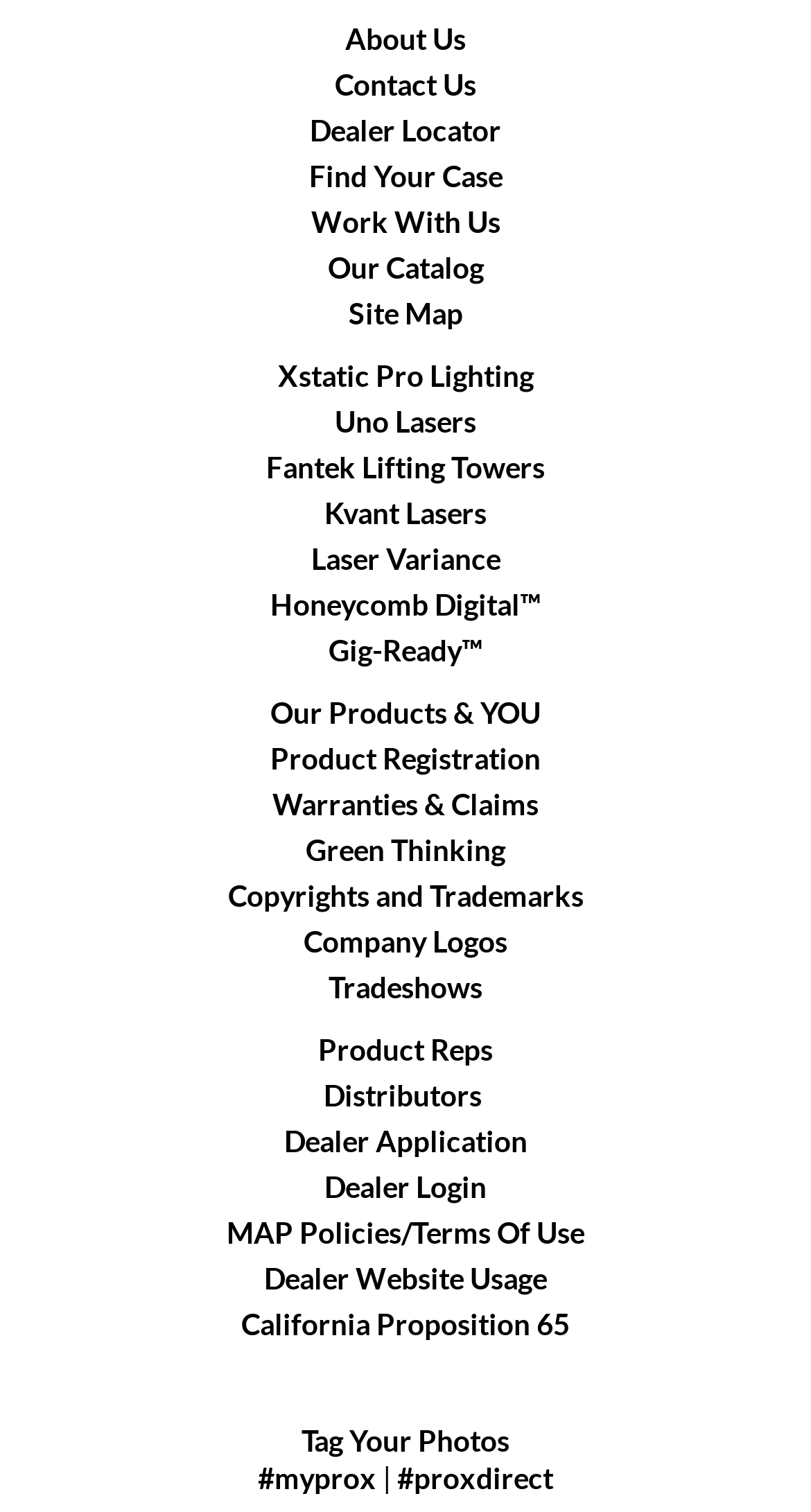Show the bounding box coordinates of the region that should be clicked to follow the instruction: "Click on About Us."

[0.426, 0.013, 0.574, 0.037]